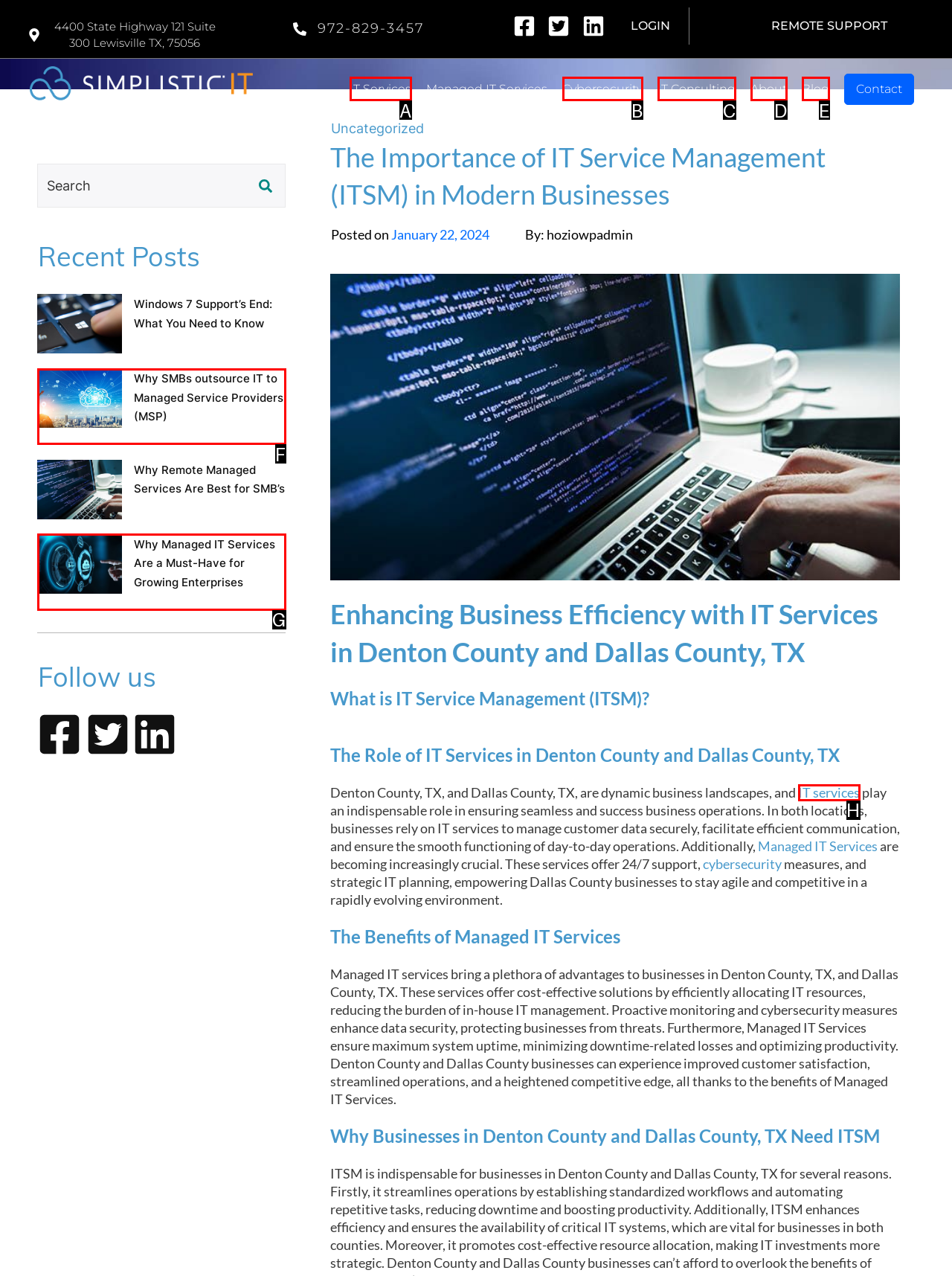Identify the option that corresponds to the description: IT services. Provide only the letter of the option directly.

H